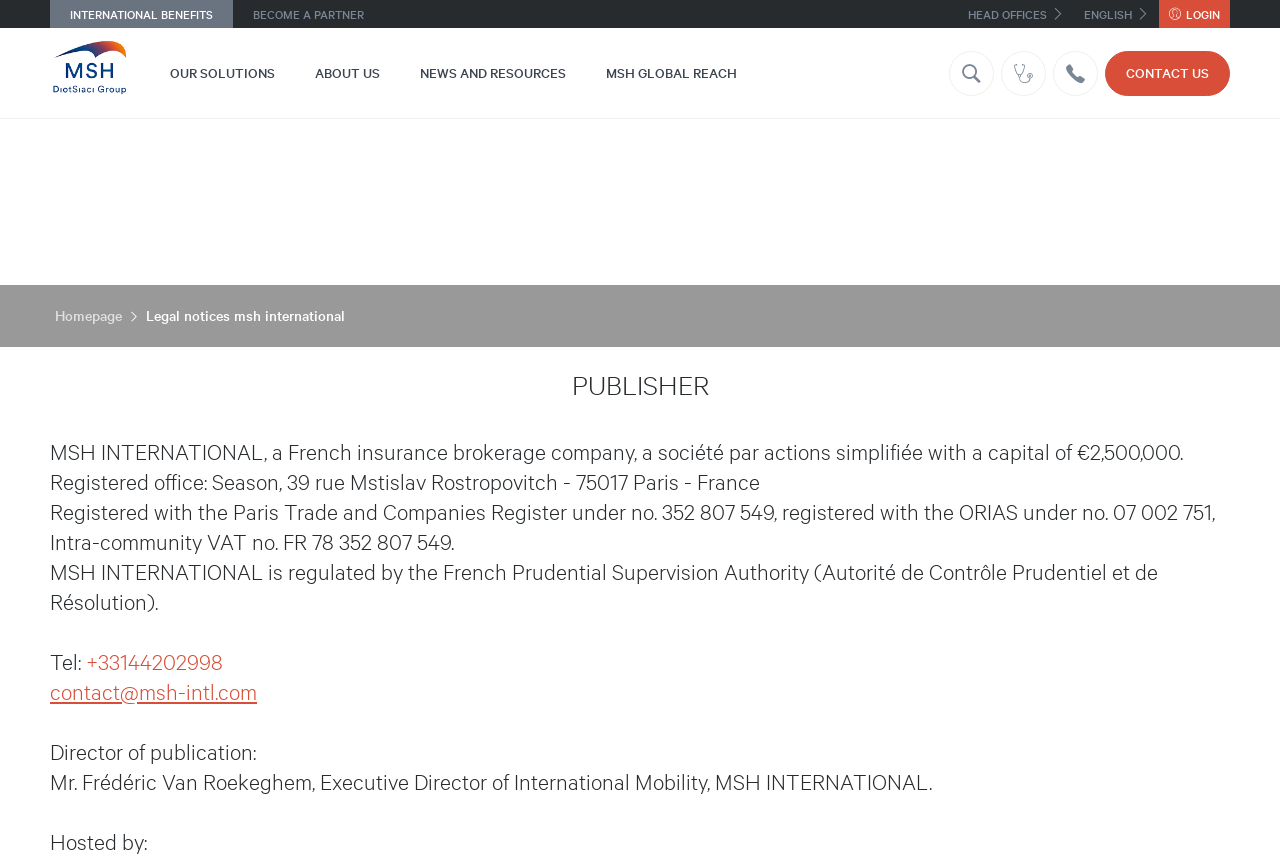Respond with a single word or phrase for the following question: 
What is the capital of the company?

€2,500,000